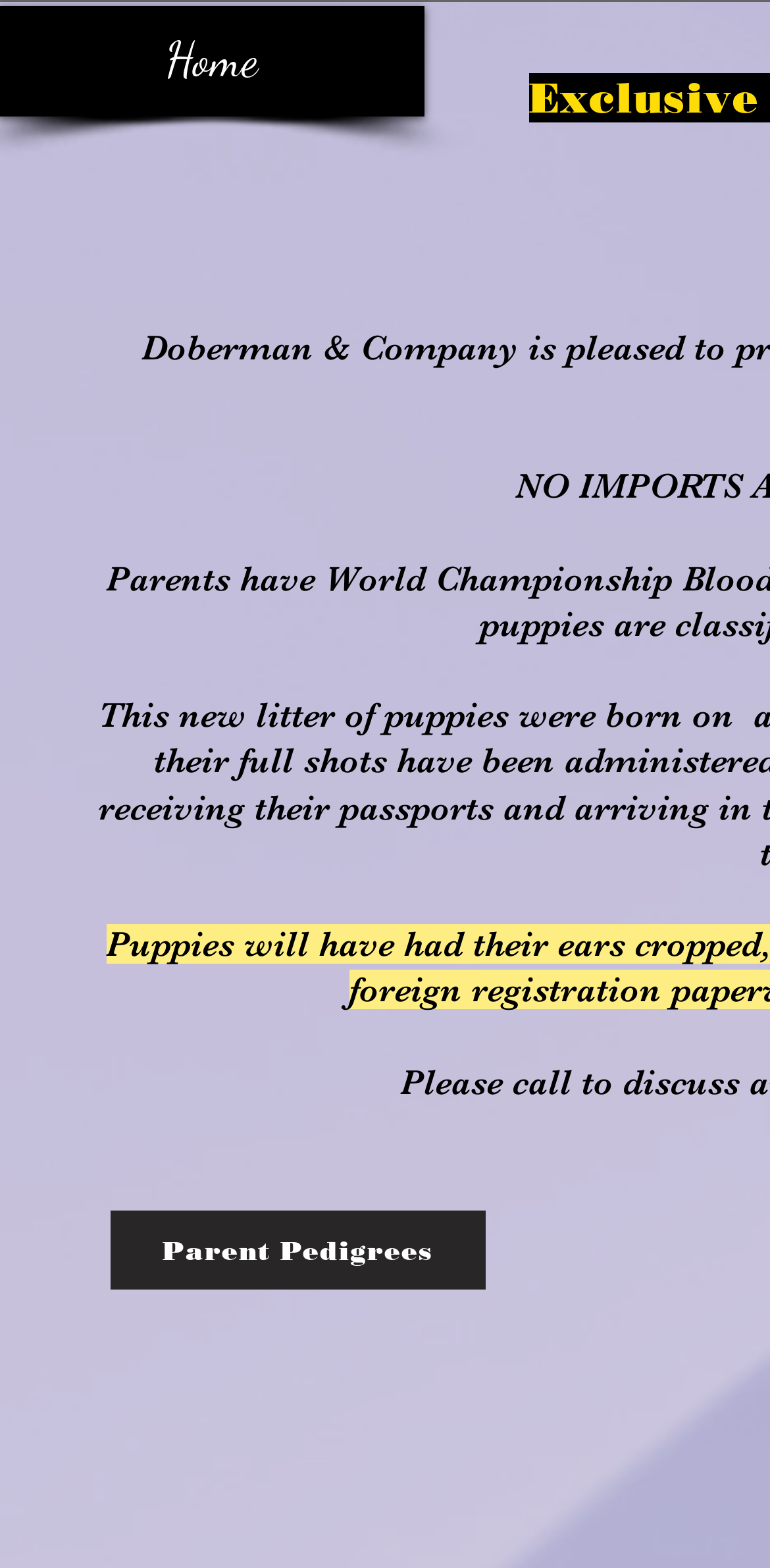Determine the bounding box coordinates for the HTML element described here: "Parent Pedigrees".

[0.144, 0.772, 0.631, 0.823]